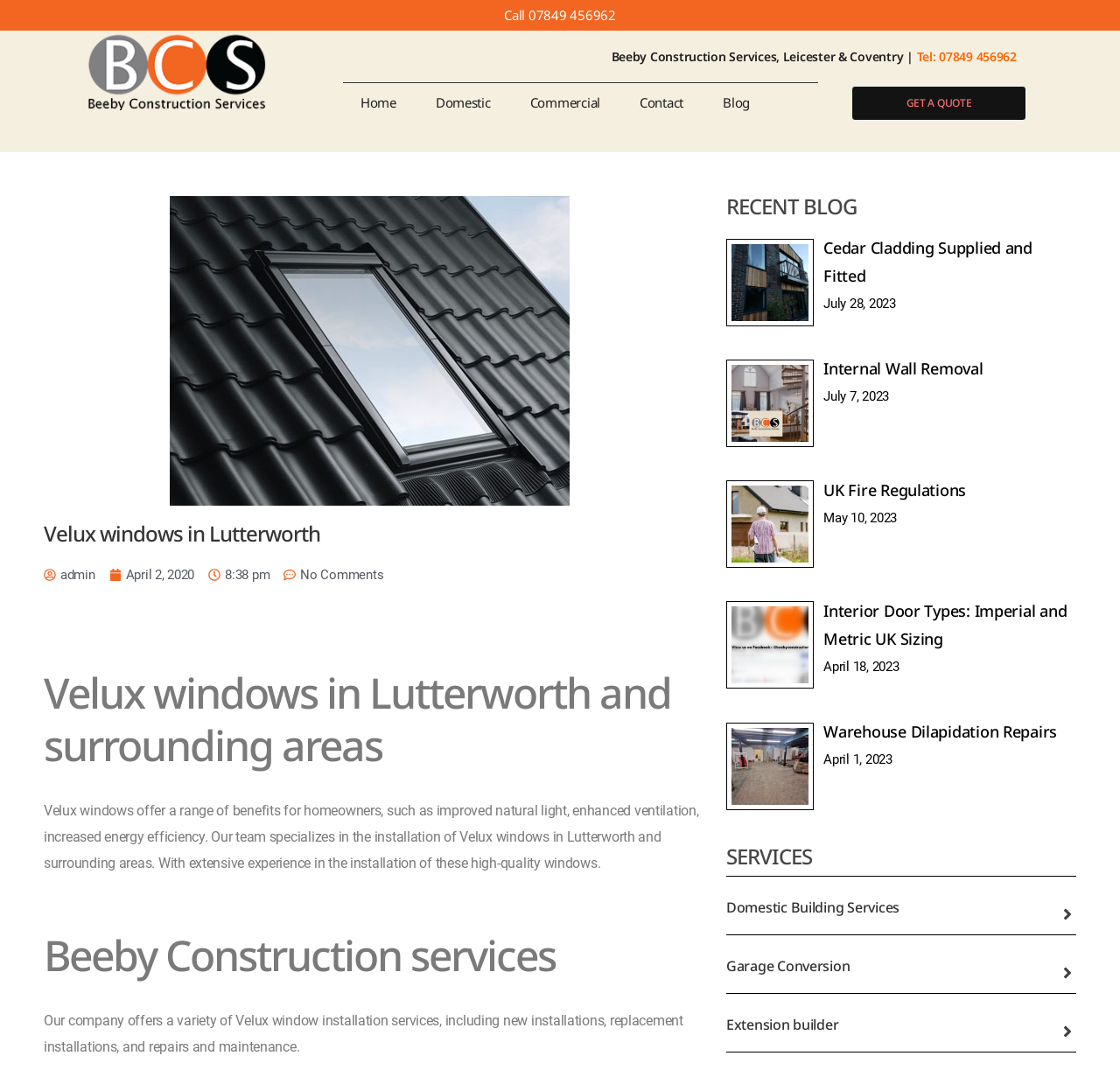Locate the bounding box coordinates of the UI element described by: "No Comments". Provide the coordinates as four float numbers between 0 and 1, formatted as [left, top, right, bottom].

[0.253, 0.522, 0.342, 0.546]